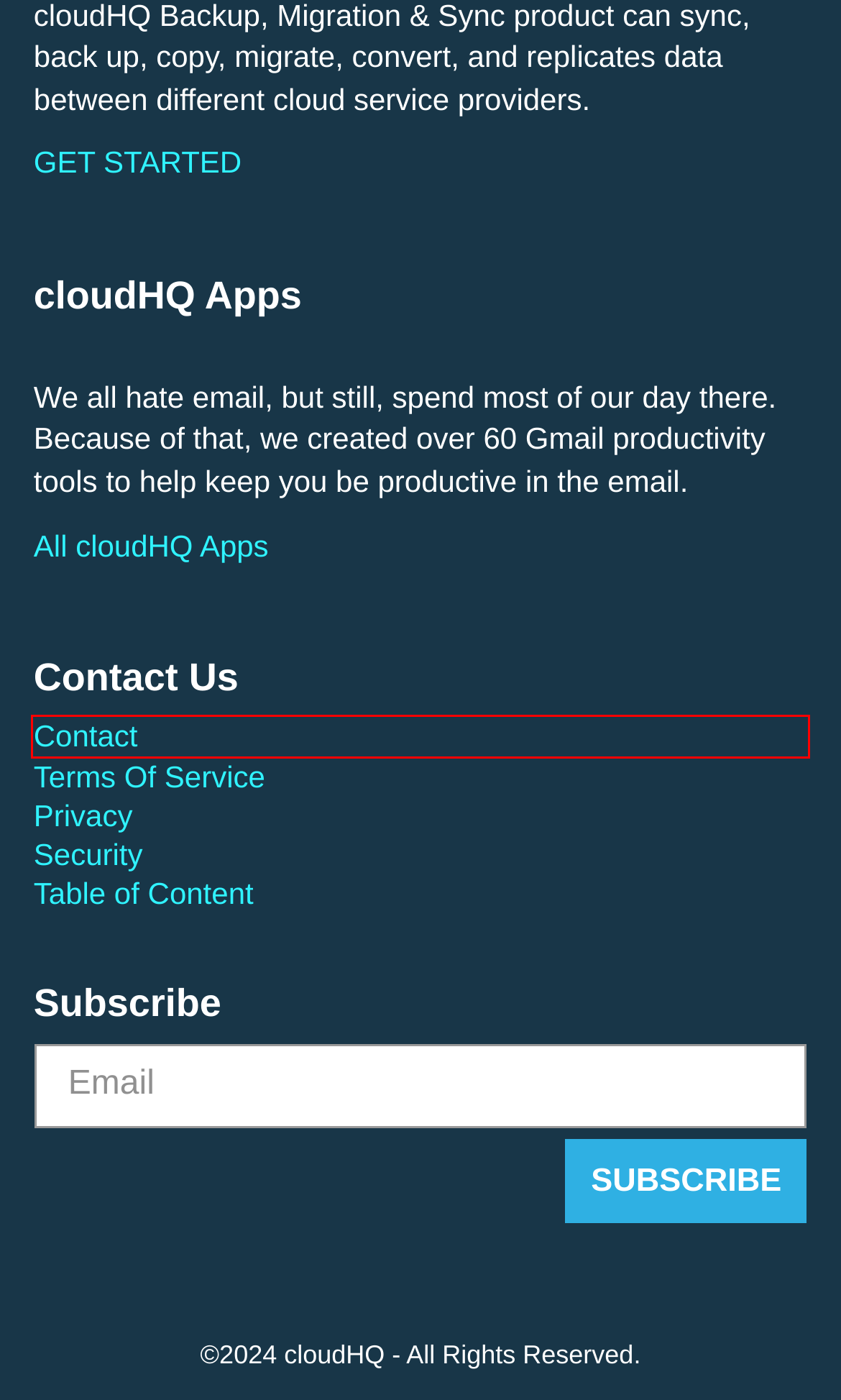You have a screenshot of a webpage with a red bounding box around a UI element. Determine which webpage description best matches the new webpage that results from clicking the element in the bounding box. Here are the candidates:
A. Get Unlimited Devices on Your Free Evernote Account – cloudHQ
B. cloudHQ.net - cloudHQ
C. cloudHQ Apps - Gmail Productivity Tools - cloudHQ
D. Cloud Computing – cloudHQ
E. Dashboard - cloudHQ
F. Contact Us - cloudHQ
G. cloudHQ – Helping your productivity, 1 click at a time.
H. Table of Content – cloudHQ

F